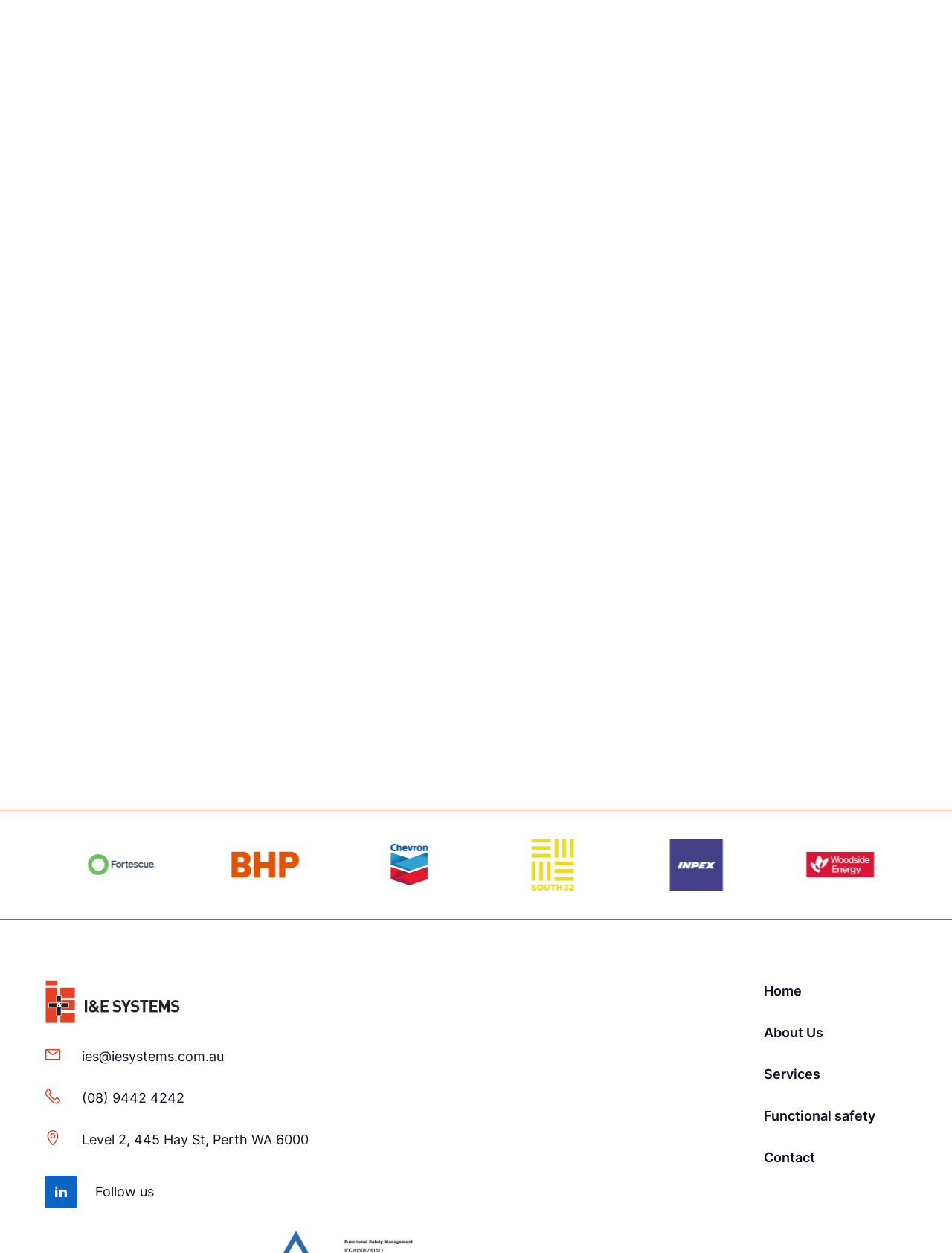Identify the bounding box coordinates of the area you need to click to perform the following instruction: "Click on the 'I&E Systems' link".

[0.038, 0.776, 0.199, 0.823]